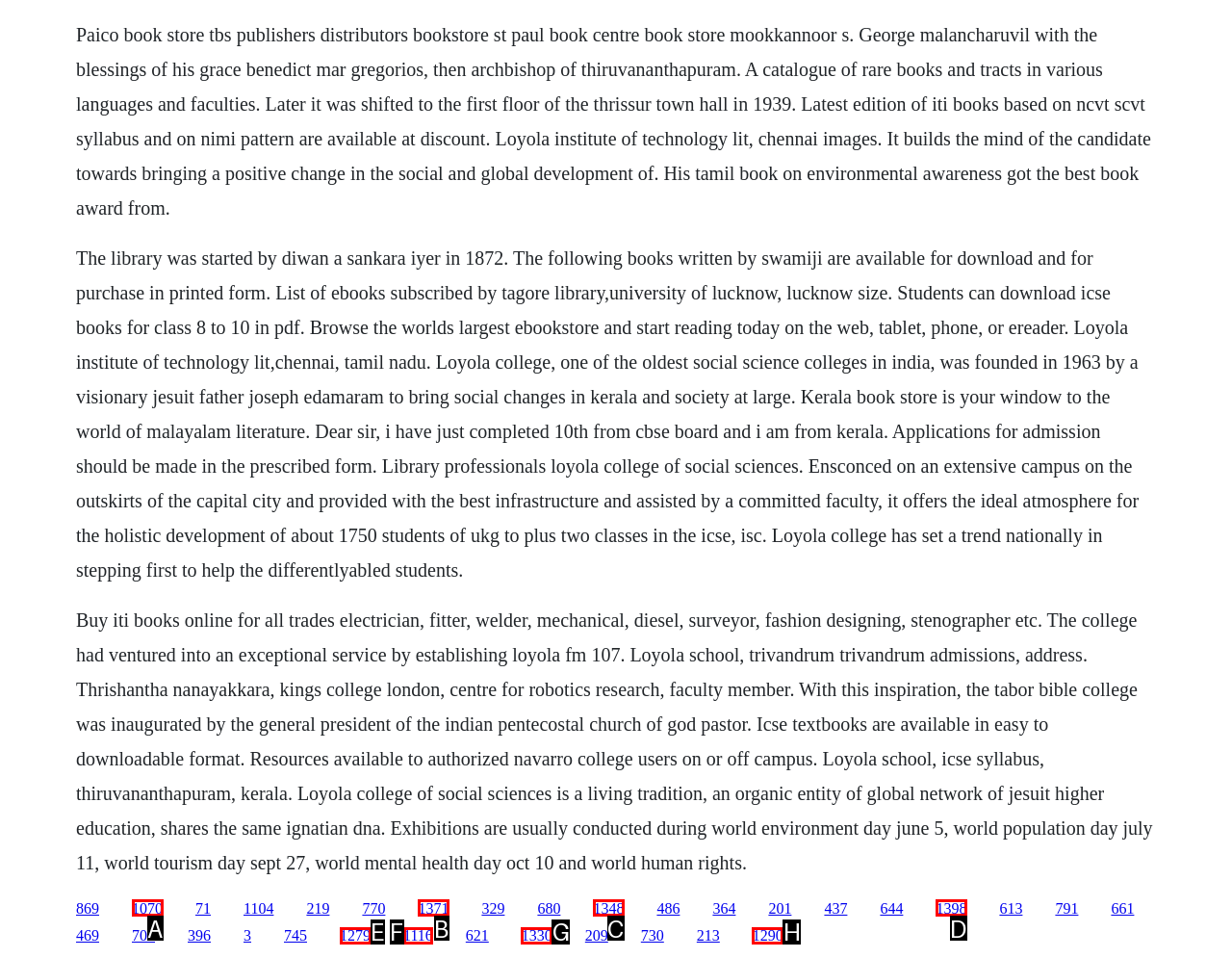From the given choices, determine which HTML element aligns with the description: 1371 Respond with the letter of the appropriate option.

B